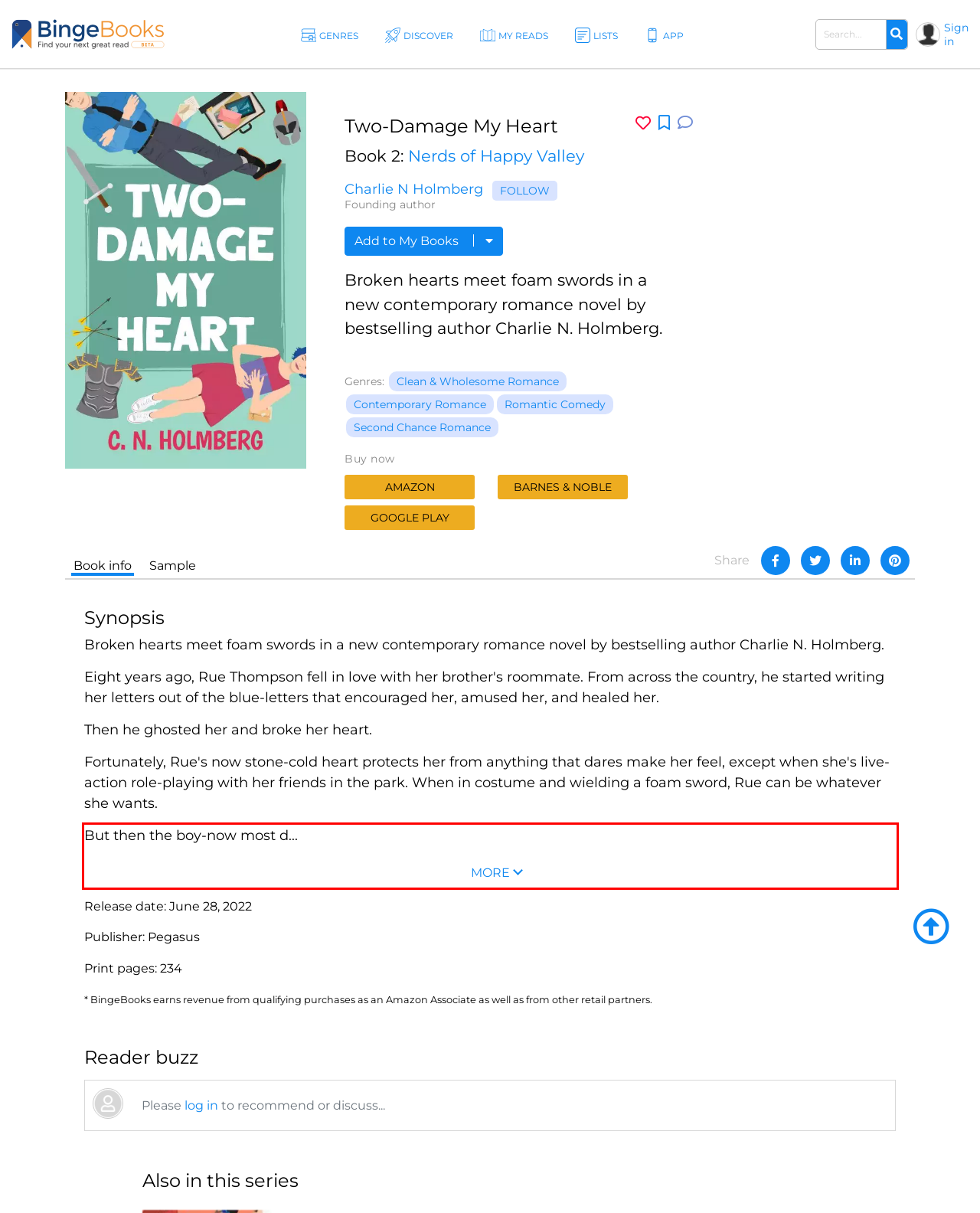Using the provided webpage screenshot, identify and read the text within the red rectangle bounding box.

But then the boy-now most definitely a man-suddenly reappears in her life and shows renewed interest. The catch? He doesn't recognize her. Apparently eight years and new hair masks all wounds. But Rue remembers everything. No amount of make-believe can change that. She's taken enough damage, thank you very much.